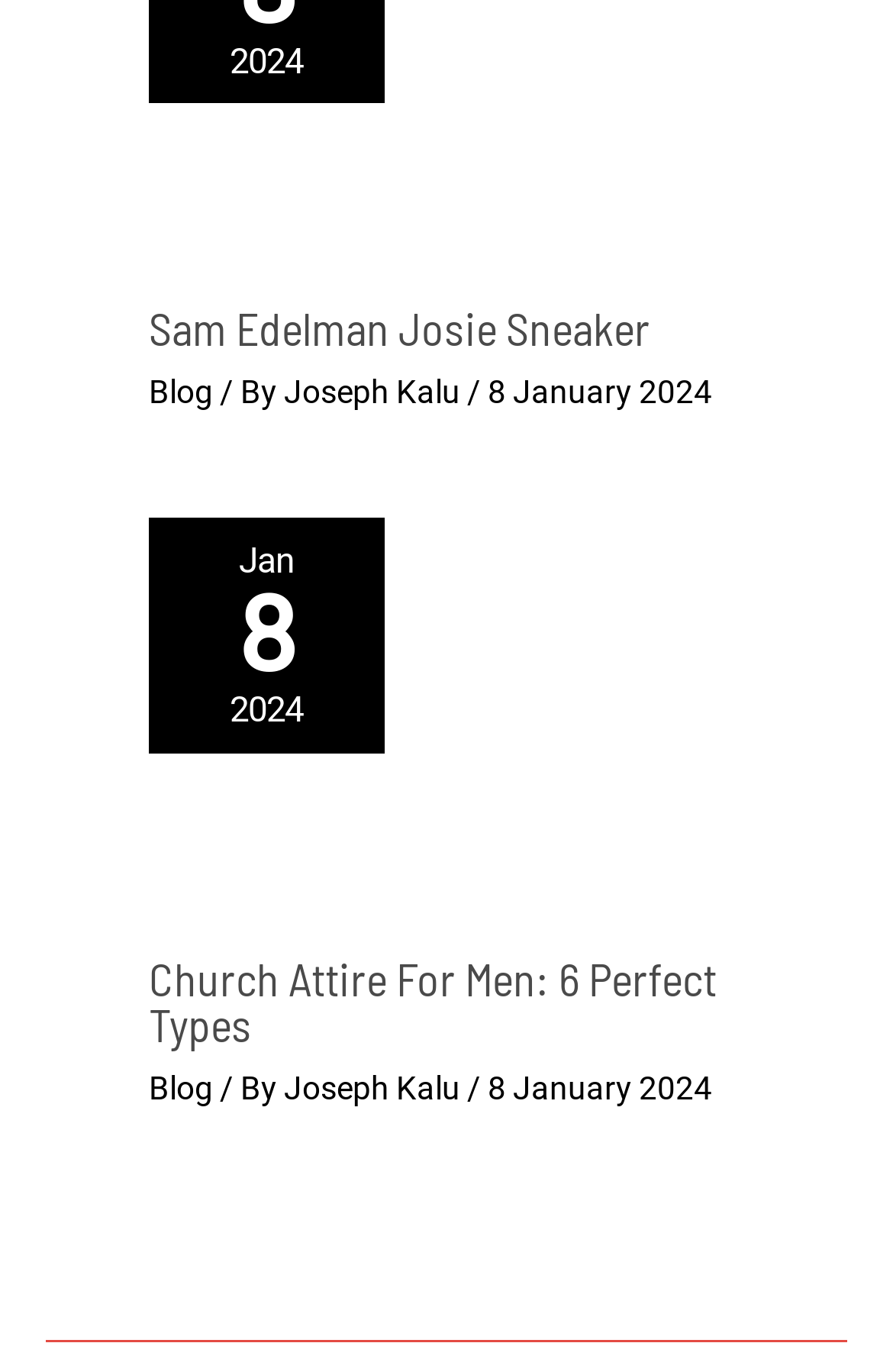What is the date of the second article?
From the screenshot, provide a brief answer in one word or phrase.

8 January 2024